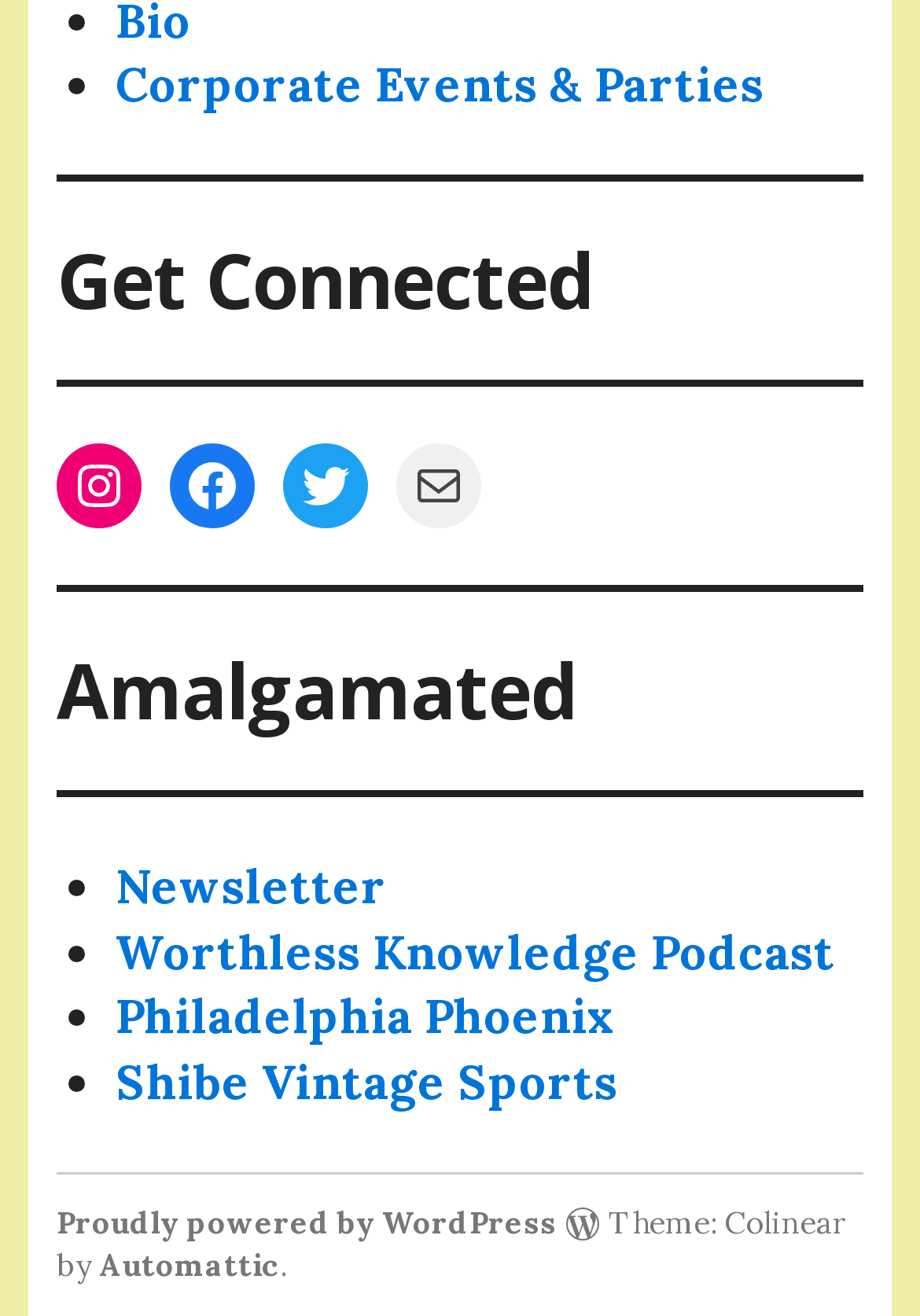Find the bounding box coordinates of the element's region that should be clicked in order to follow the given instruction: "Check out Worthless Knowledge Podcast". The coordinates should consist of four float numbers between 0 and 1, i.e., [left, top, right, bottom].

[0.126, 0.7, 0.908, 0.745]